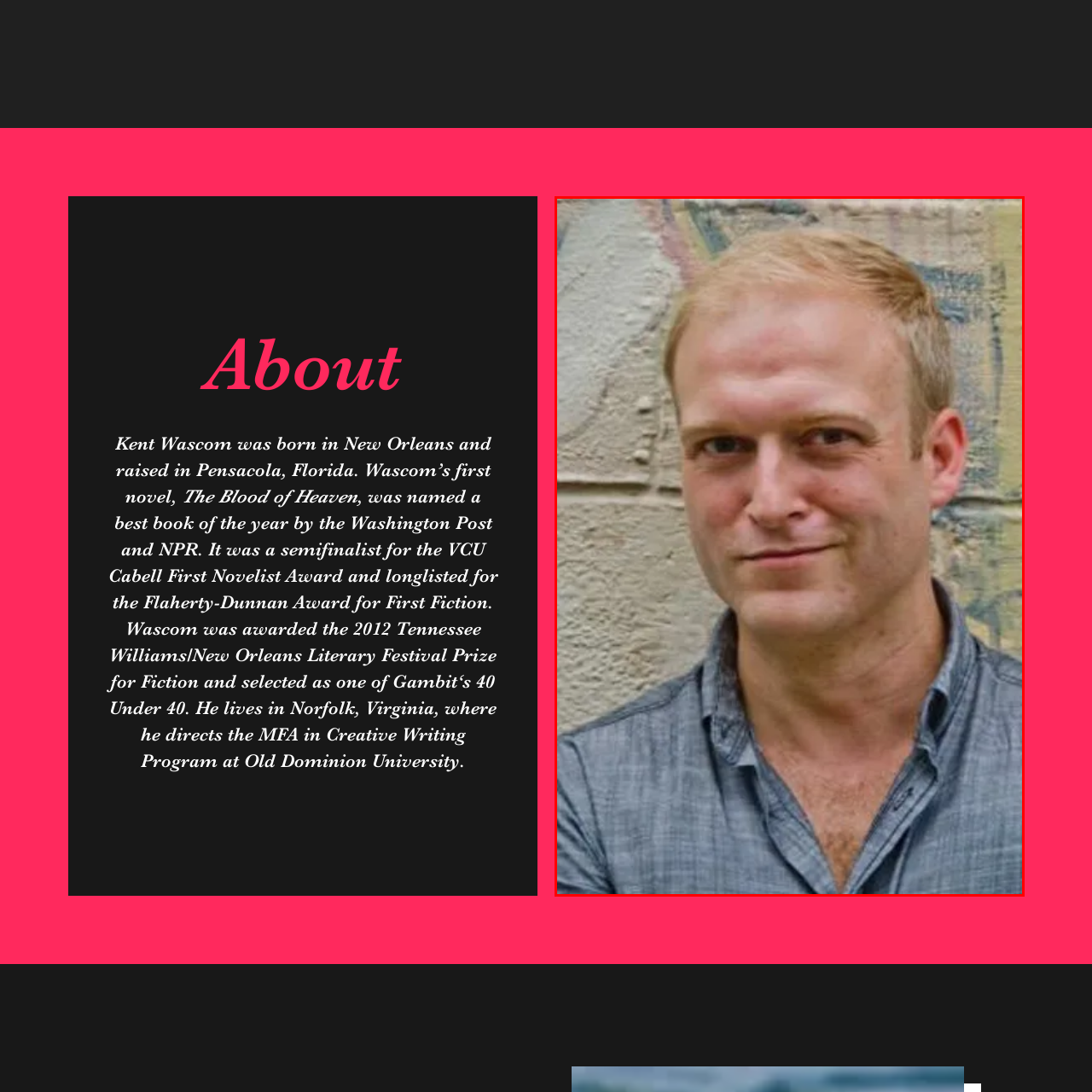Give a detailed account of the visual elements present in the image highlighted by the red border.

The image features a portrait of Kent Wascom, an author recognized for his literary contributions. He has a confident expression, framed by short, light hair, and is wearing a casual, collared shirt. The backdrop of the photo includes a textured wall that hints at a creative and urban environment, reflecting the artistic nature of his work. Wascom is known for his novel "The Blood of Heaven," which has received notable accolades, and he actively contributes to the literary community as the director of the MFA in Creative Writing Program at Old Dominion University, based in Norfolk, Virginia. This image encapsulates the essence of an accomplished writer engaging with his audience.